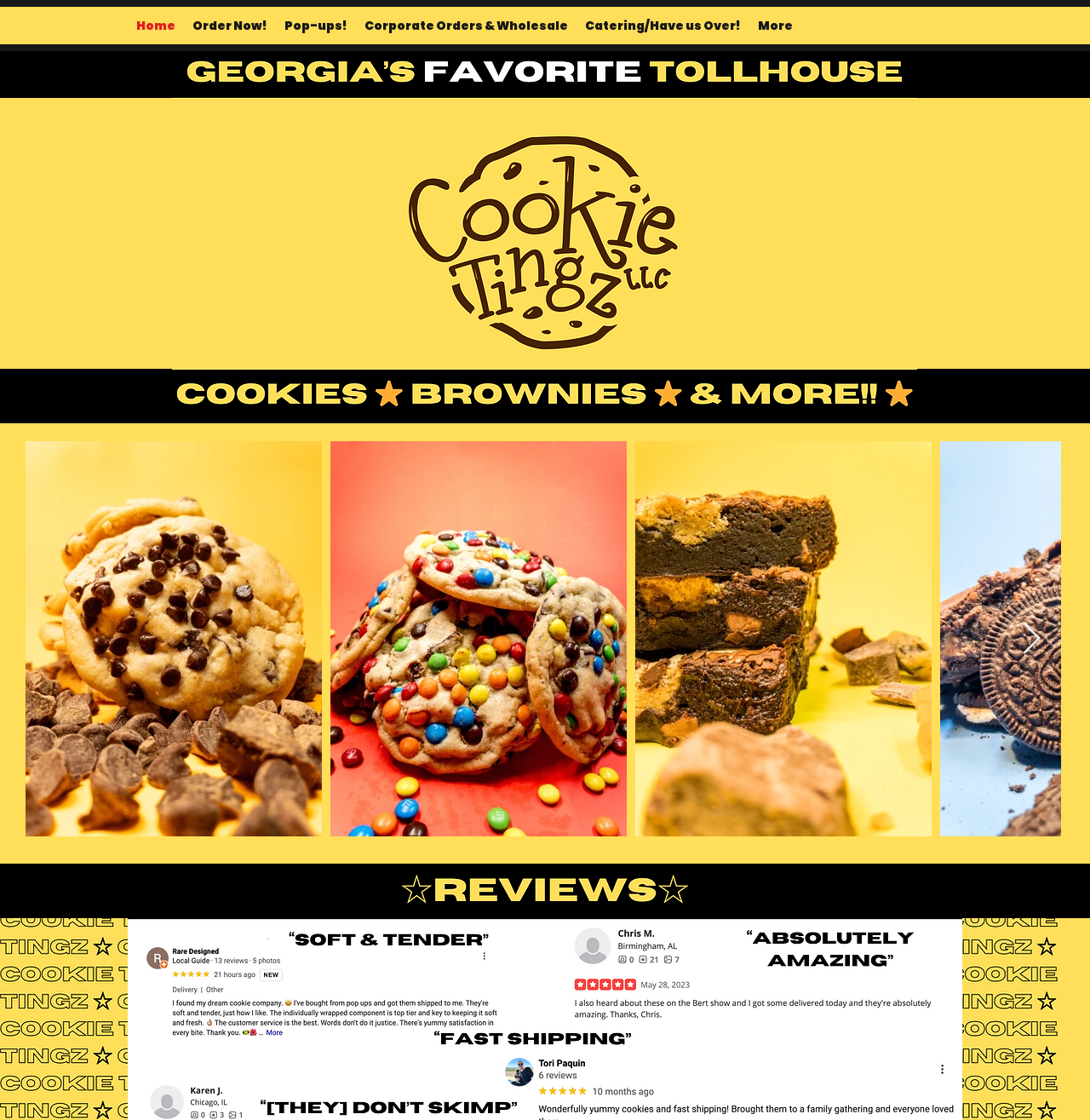Provide the bounding box coordinates, formatted as (top-left x, top-left y, bottom-right x, bottom-right y), with all values being floating point numbers between 0 and 1. Identify the bounding box of the UI element that matches the description: aria-label="Super Chocolate Chunk Cookie"

[0.023, 0.394, 0.295, 0.747]